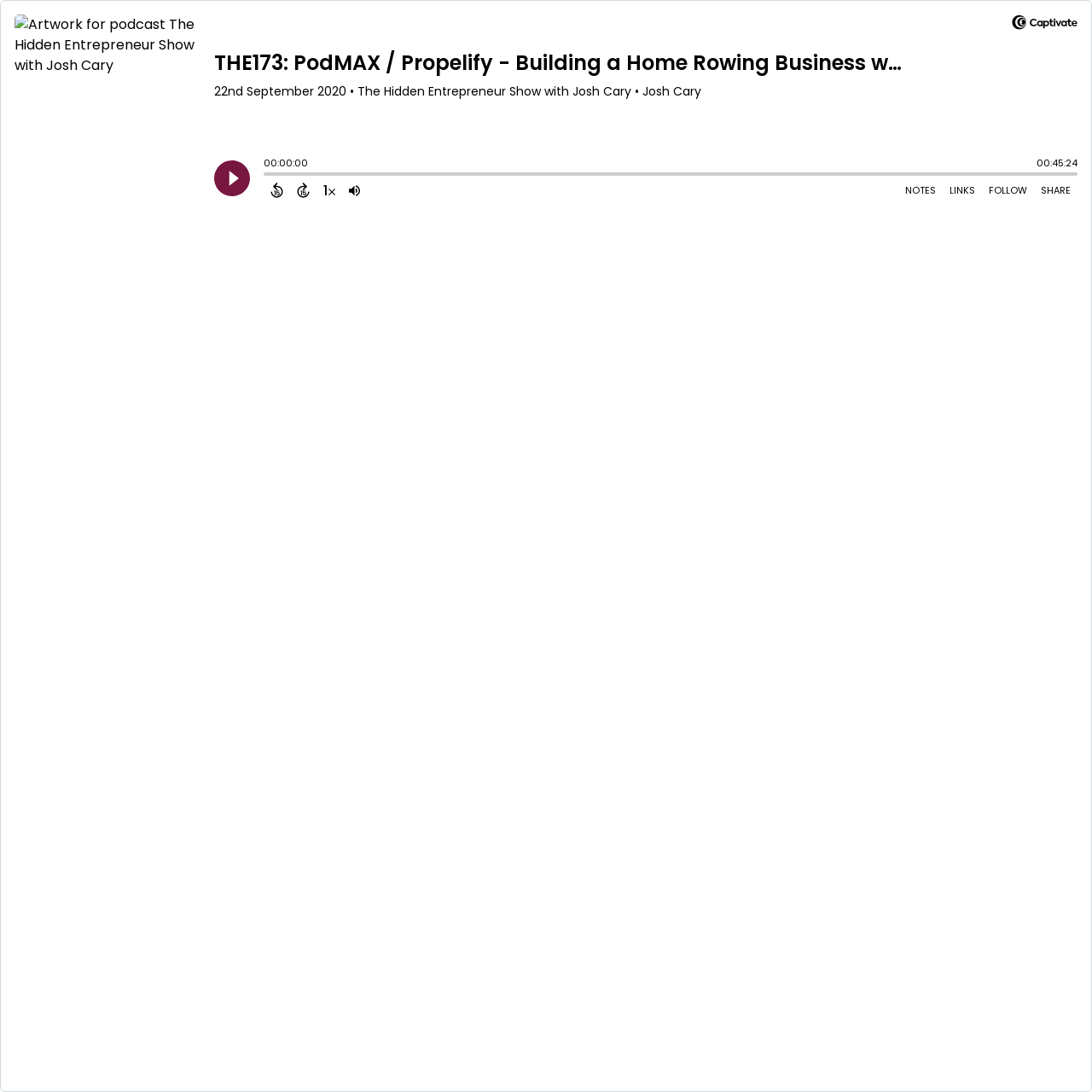Please specify the coordinates of the bounding box for the element that should be clicked to carry out this instruction: "Open Shownotes". The coordinates must be four float numbers between 0 and 1, formatted as [left, top, right, bottom].

[0.823, 0.165, 0.863, 0.184]